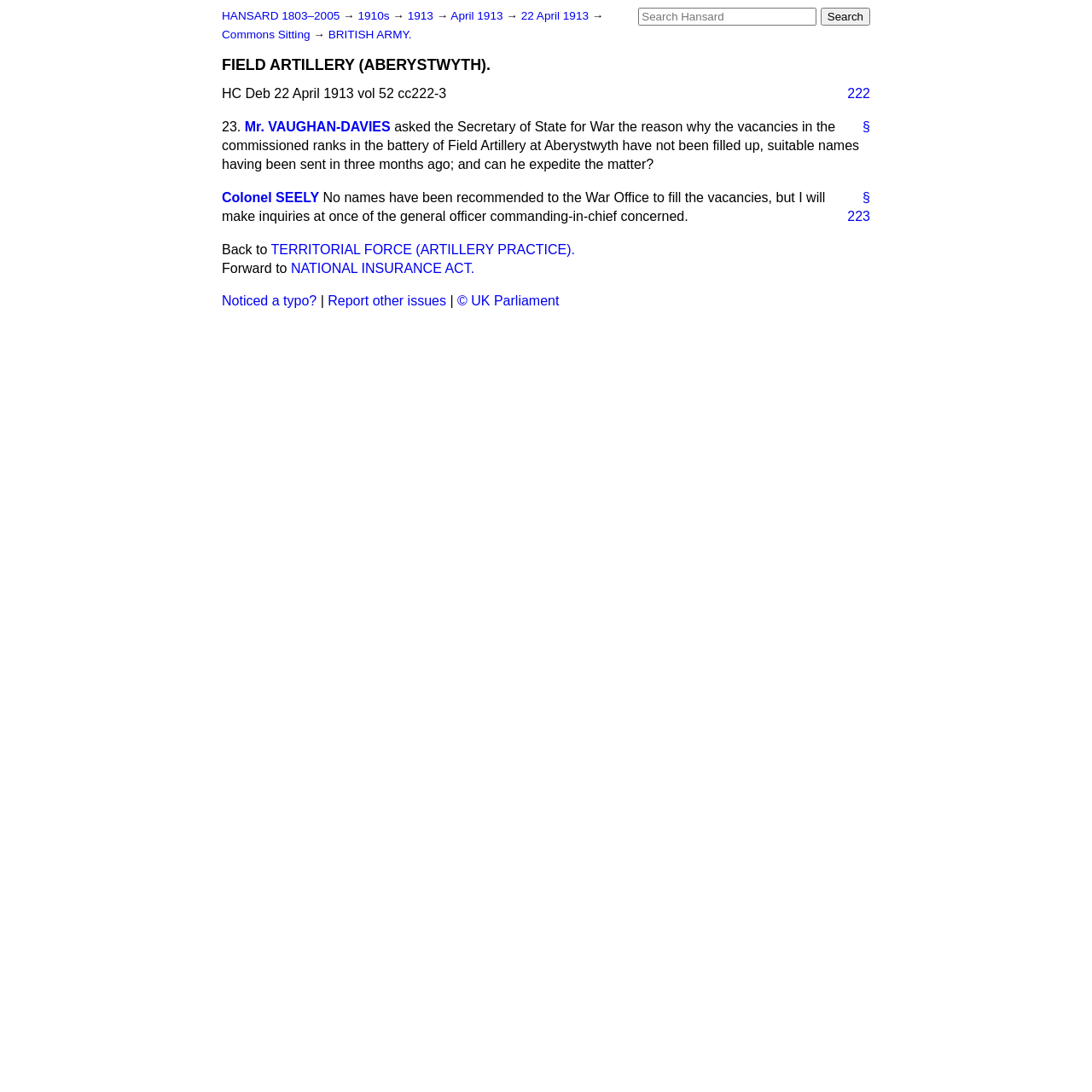Determine the bounding box coordinates for the clickable element required to fulfill the instruction: "View 22 April 1913". Provide the coordinates as four float numbers between 0 and 1, i.e., [left, top, right, bottom].

[0.477, 0.009, 0.542, 0.02]